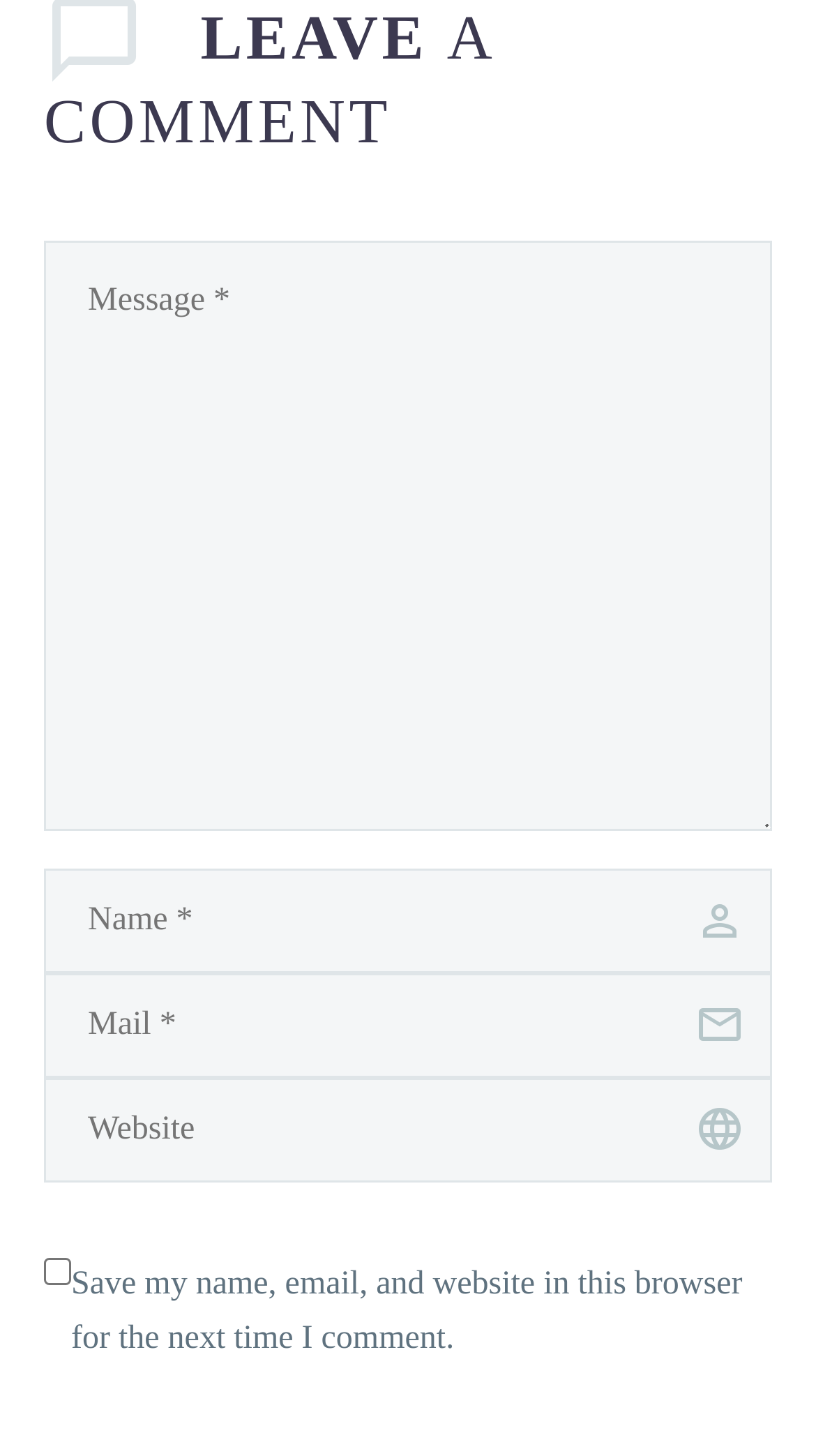Could you provide the bounding box coordinates for the portion of the screen to click to complete this instruction: "Click the link to Google Panda Questionnaire"?

[0.274, 0.021, 0.506, 0.081]